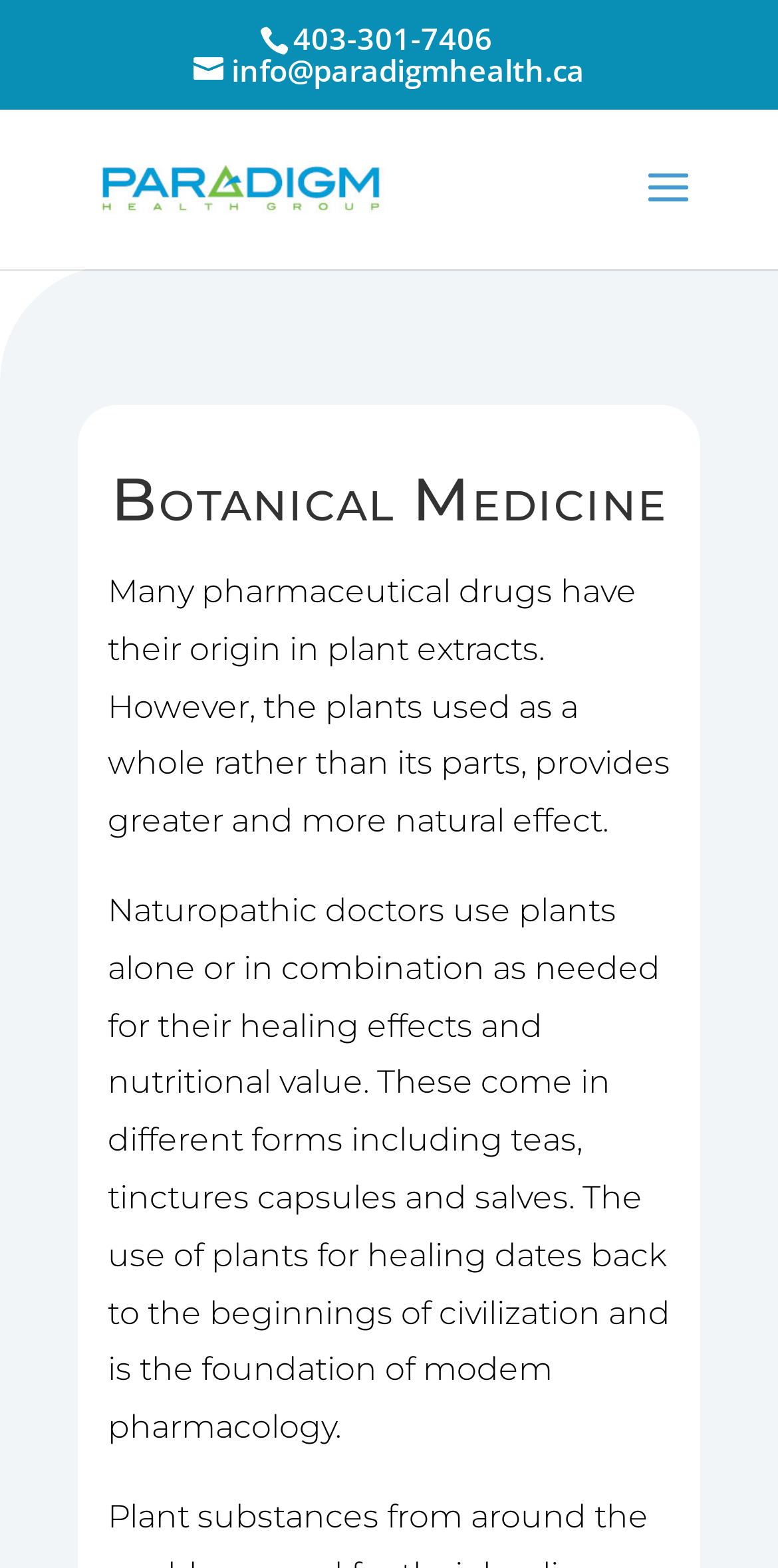Extract the bounding box coordinates for the UI element described by the text: "info@paradigmhealth.ca". The coordinates should be in the form of [left, top, right, bottom] with values between 0 and 1.

[0.249, 0.032, 0.751, 0.058]